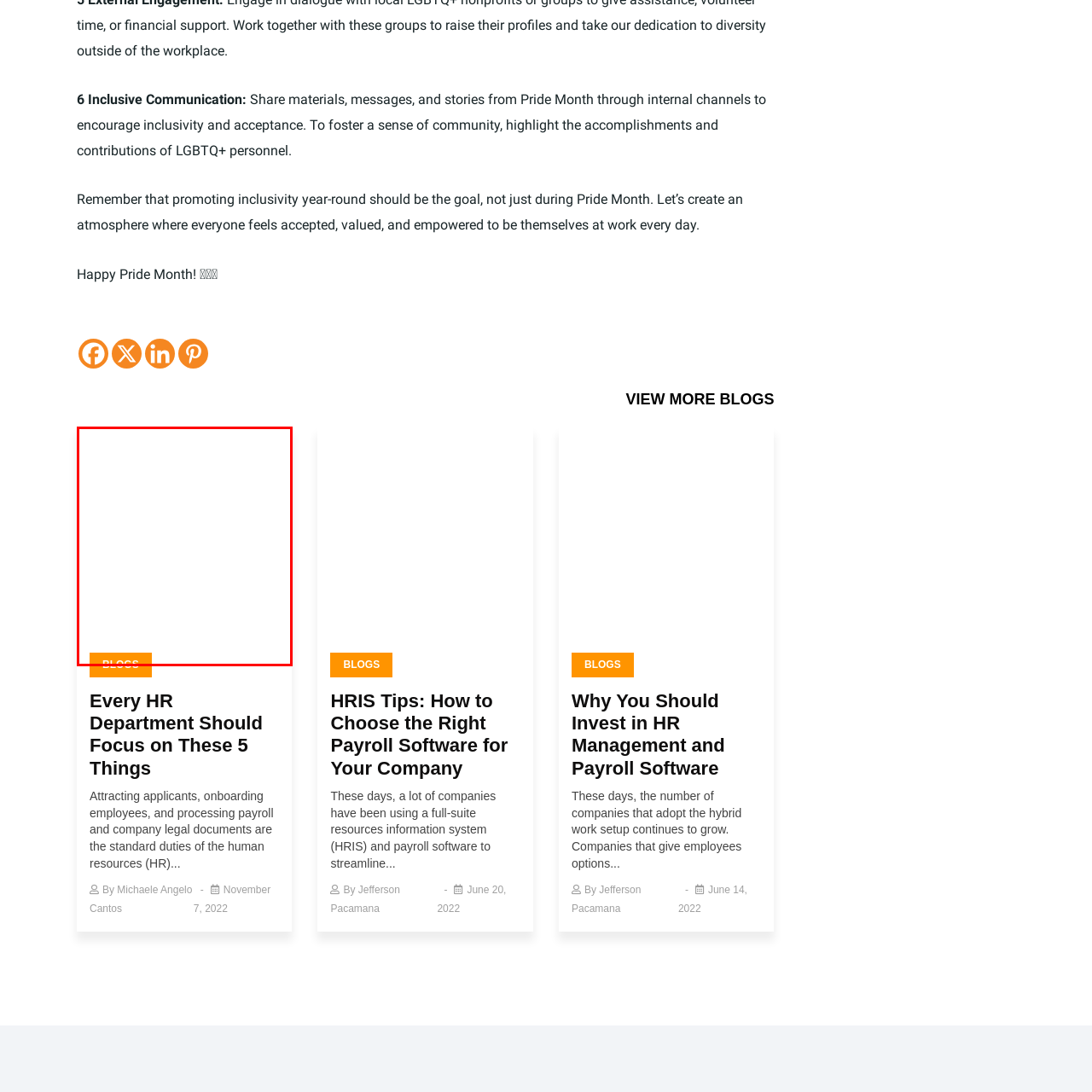Offer a detailed explanation of the image encased within the red boundary.

The image features a link titled "Every HR Department Should Focus on These 5 Things," highlighting essential priorities for human resource departments. Accompanying the link is a brief overview, emphasizing the core responsibilities of HR, such as attracting talent, onboarding, and managing payroll and compliance. This content aims to inform and guide HR professionals in enhancing their departmental effectiveness and strategic focus. The overall theme aligns with the importance of HR functions within organizations, encouraging readers to explore these insights further.